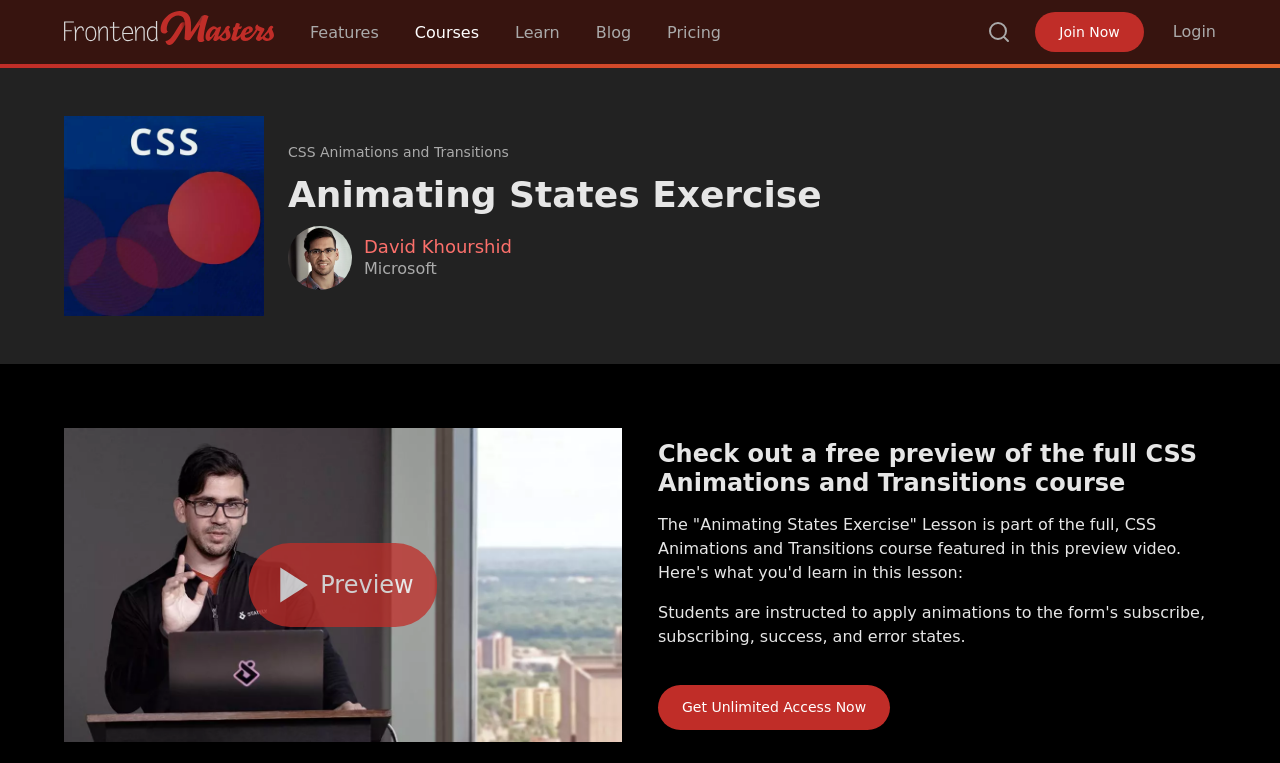Determine which piece of text is the heading of the webpage and provide it.

Animating States Exercise